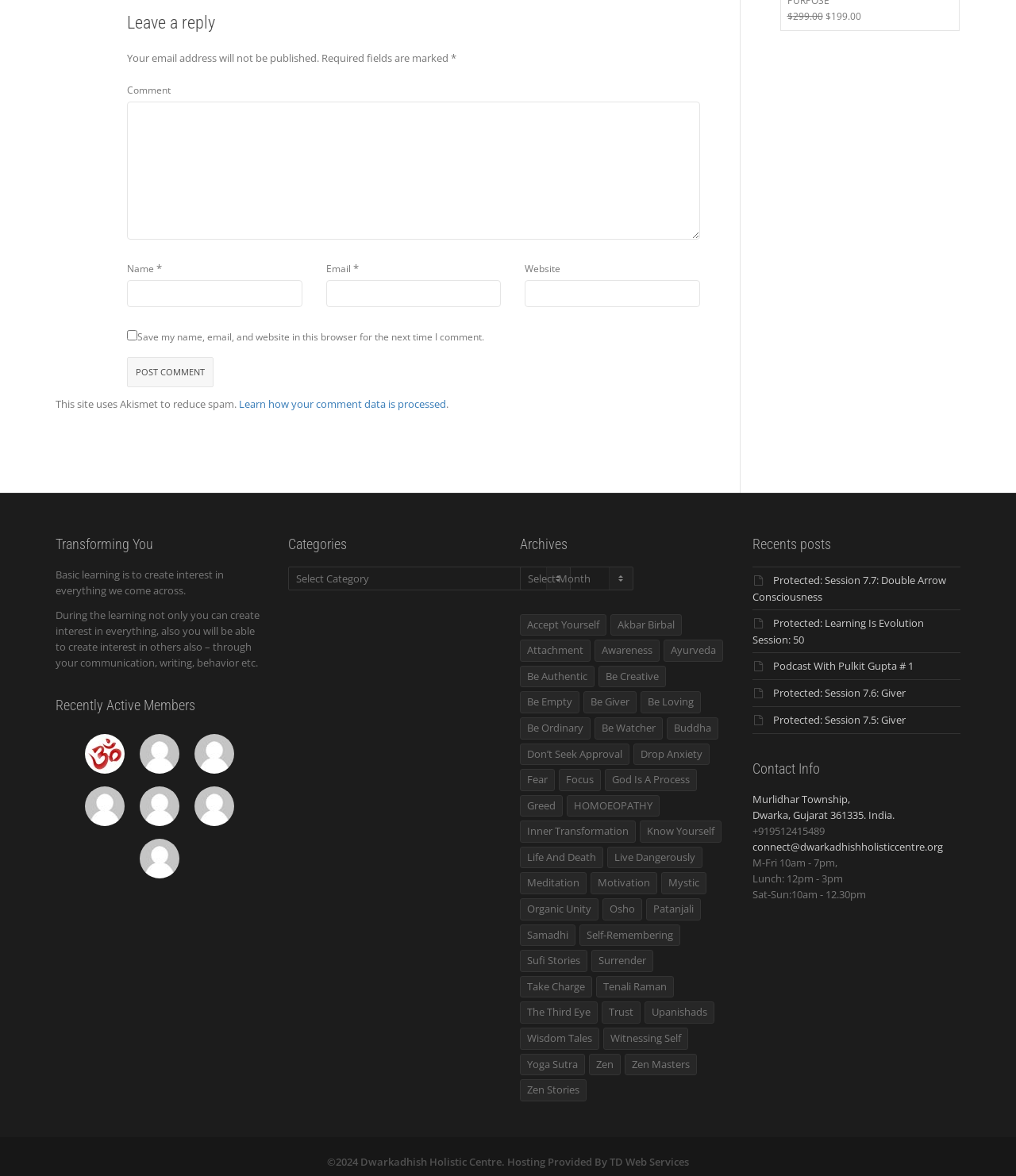Identify the bounding box coordinates of the element to click to follow this instruction: 'Leave a reply'. Ensure the coordinates are four float values between 0 and 1, provided as [left, top, right, bottom].

[0.125, 0.01, 0.689, 0.029]